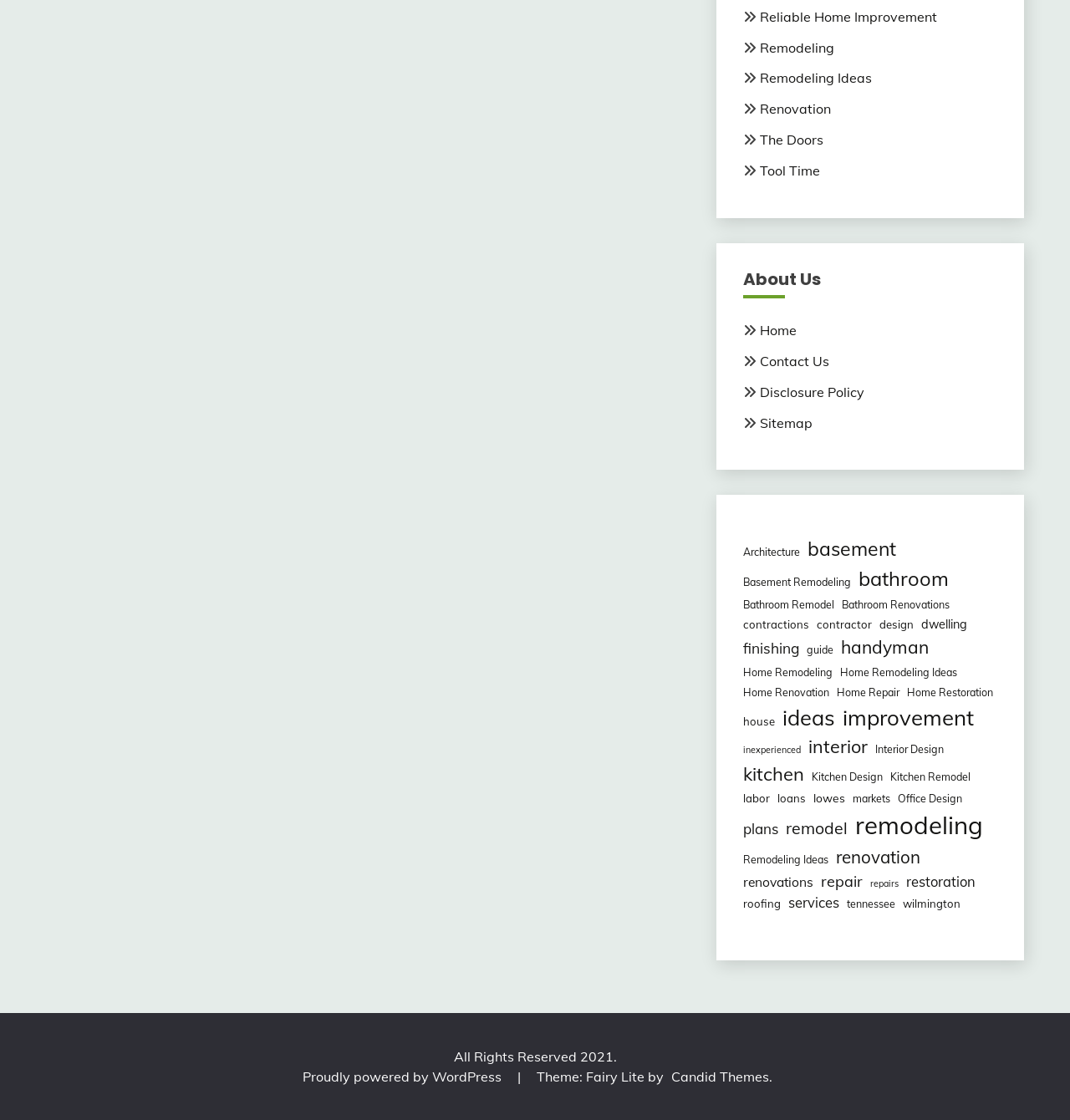Identify the bounding box coordinates of the region that needs to be clicked to carry out this instruction: "Explore 'Architecture'". Provide these coordinates as four float numbers ranging from 0 to 1, i.e., [left, top, right, bottom].

[0.694, 0.487, 0.747, 0.501]